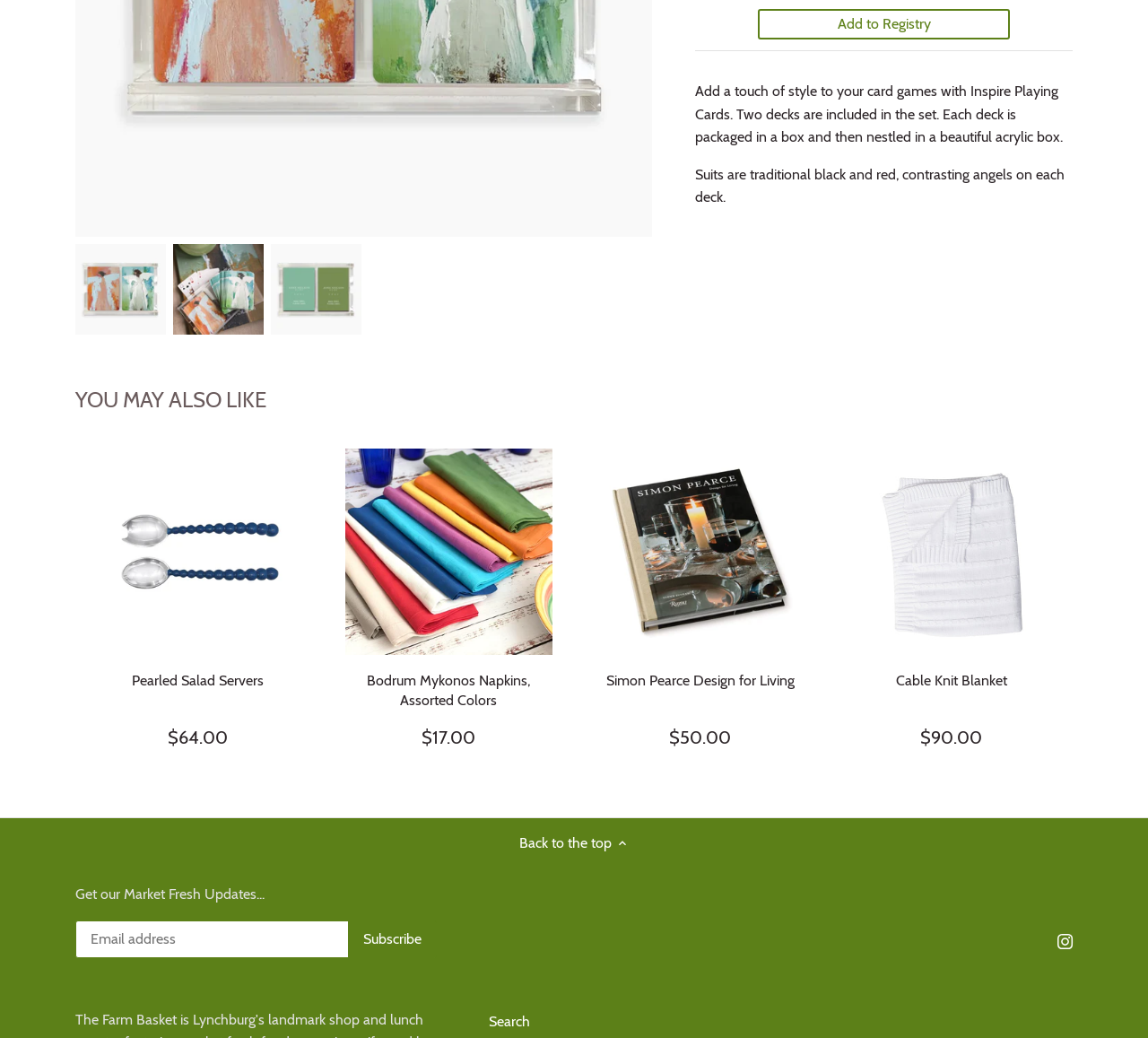Give the bounding box coordinates for the element described as: "Cable Knit Blanket".

[0.739, 0.645, 0.919, 0.665]